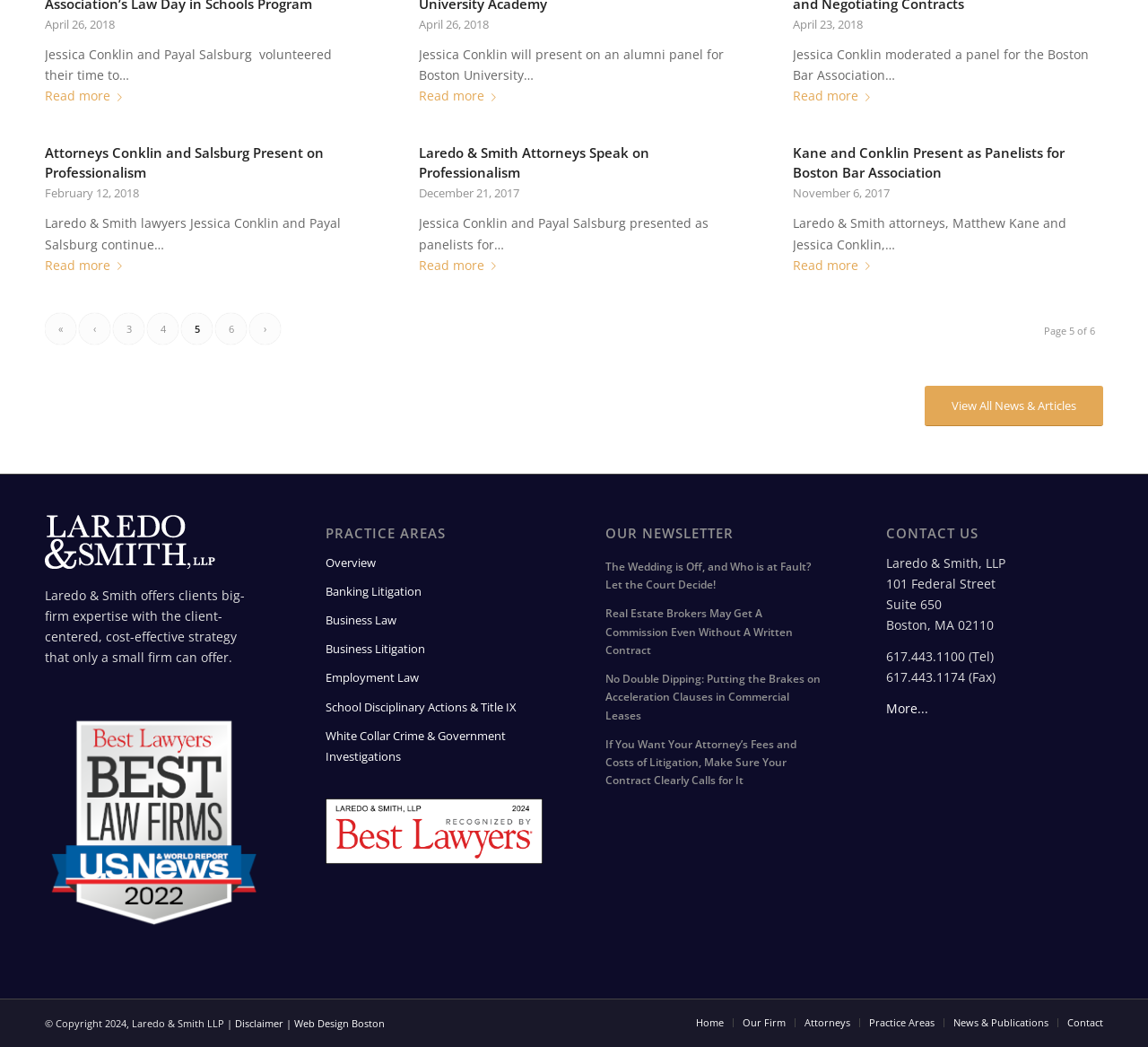Identify the bounding box coordinates for the element that needs to be clicked to fulfill this instruction: "View Practice Areas". Provide the coordinates in the format of four float numbers between 0 and 1: [left, top, right, bottom].

[0.283, 0.524, 0.472, 0.552]